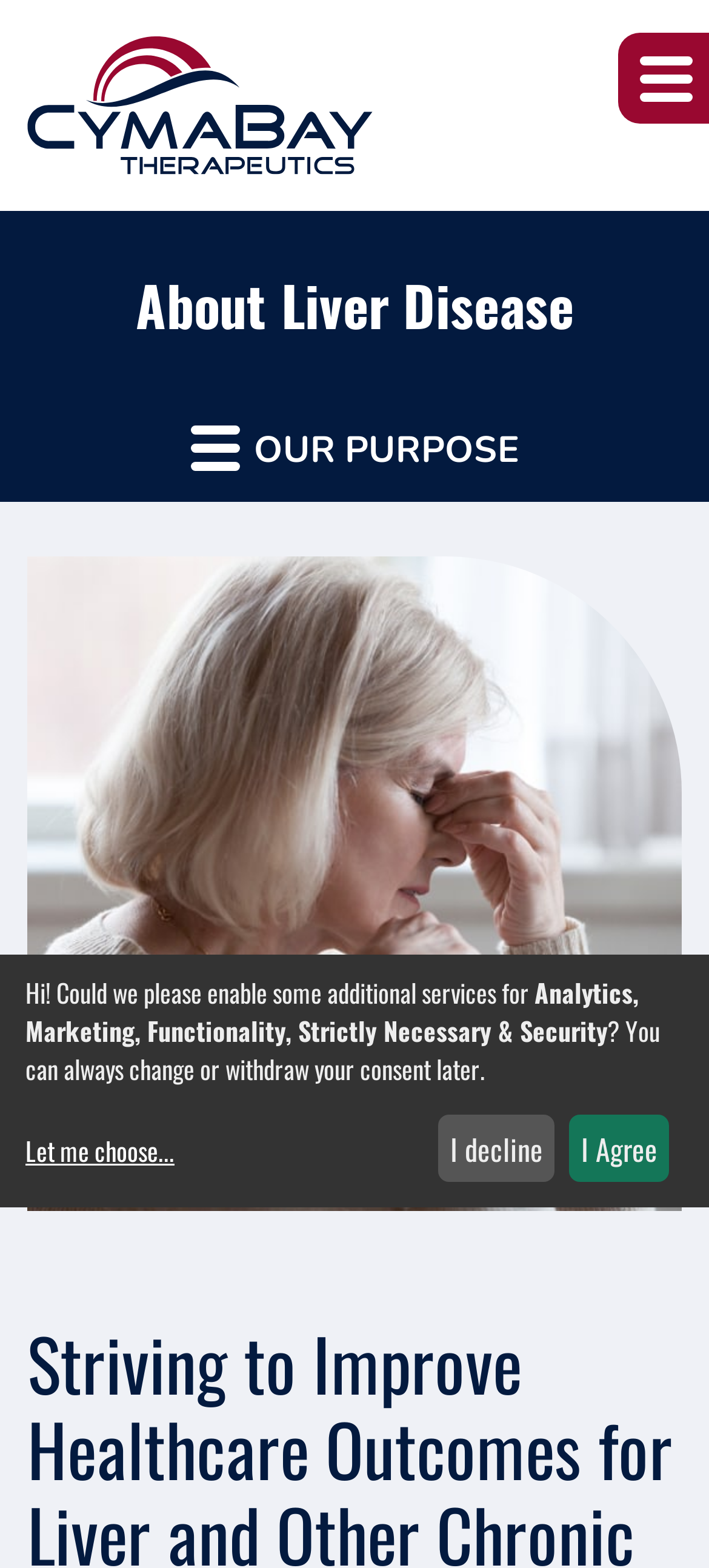How many buttons are there in the navigation section?
Answer the question based on the image using a single word or a brief phrase.

2